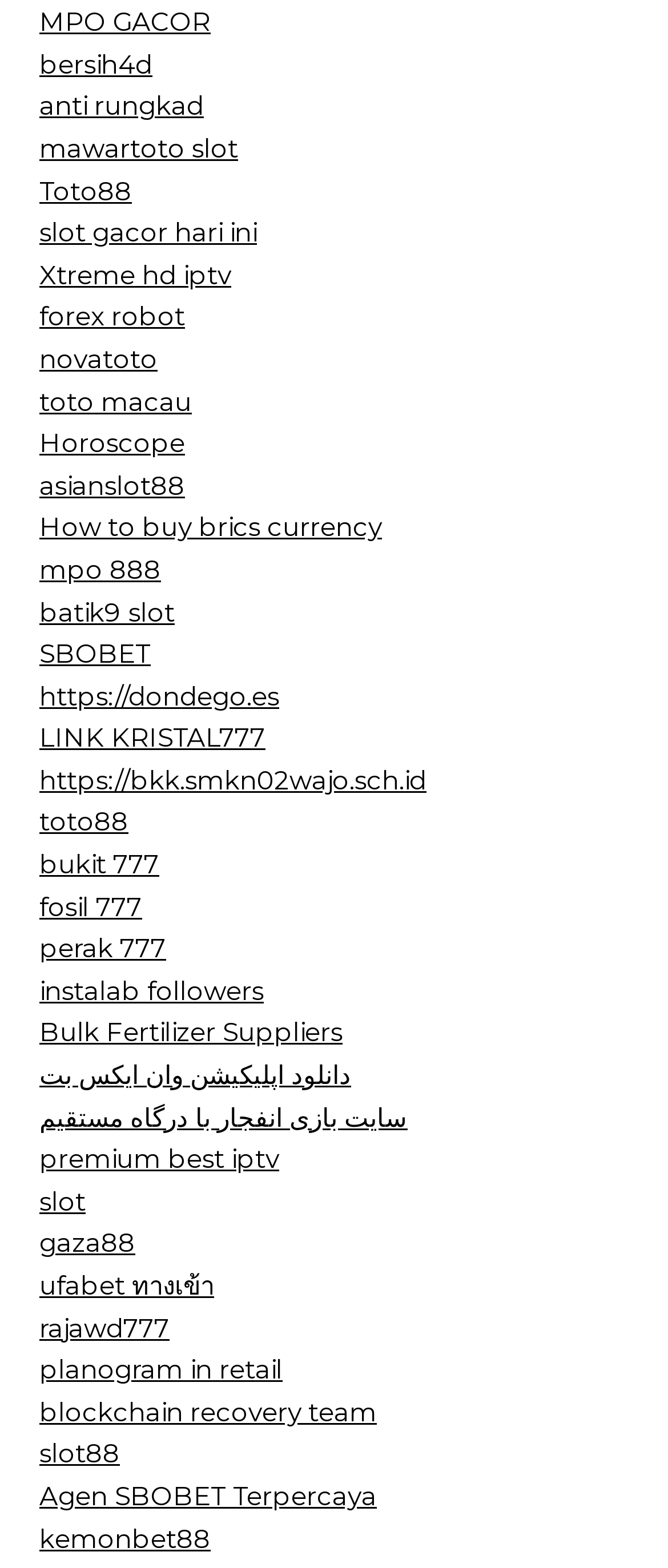Please find the bounding box for the UI element described by: "Menu".

None